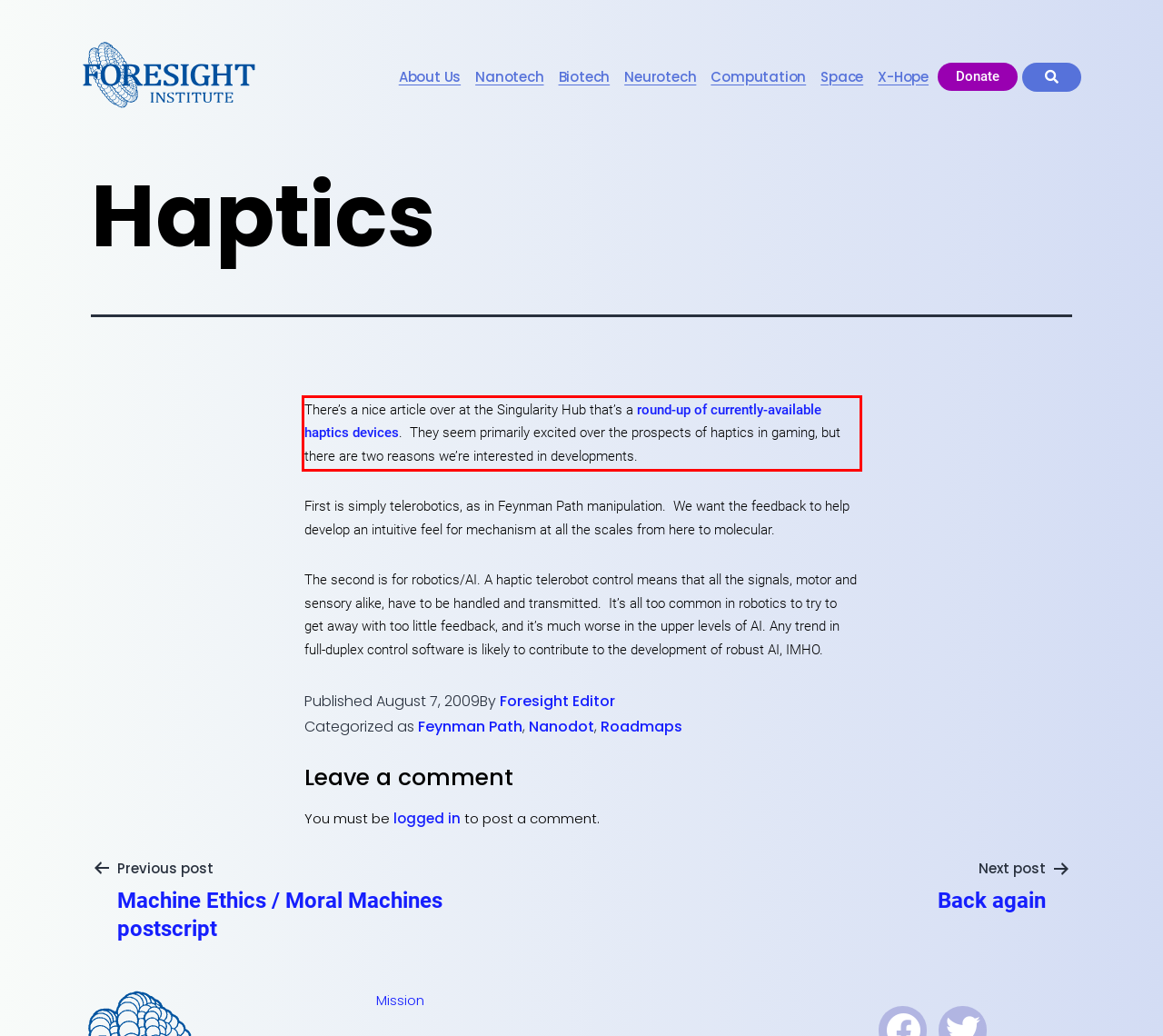Please look at the webpage screenshot and extract the text enclosed by the red bounding box.

There’s a nice article over at the Singularity Hub that’s a round-up of currently-available haptics devices. They seem primarily excited over the prospects of haptics in gaming, but there are two reasons we’re interested in developments.